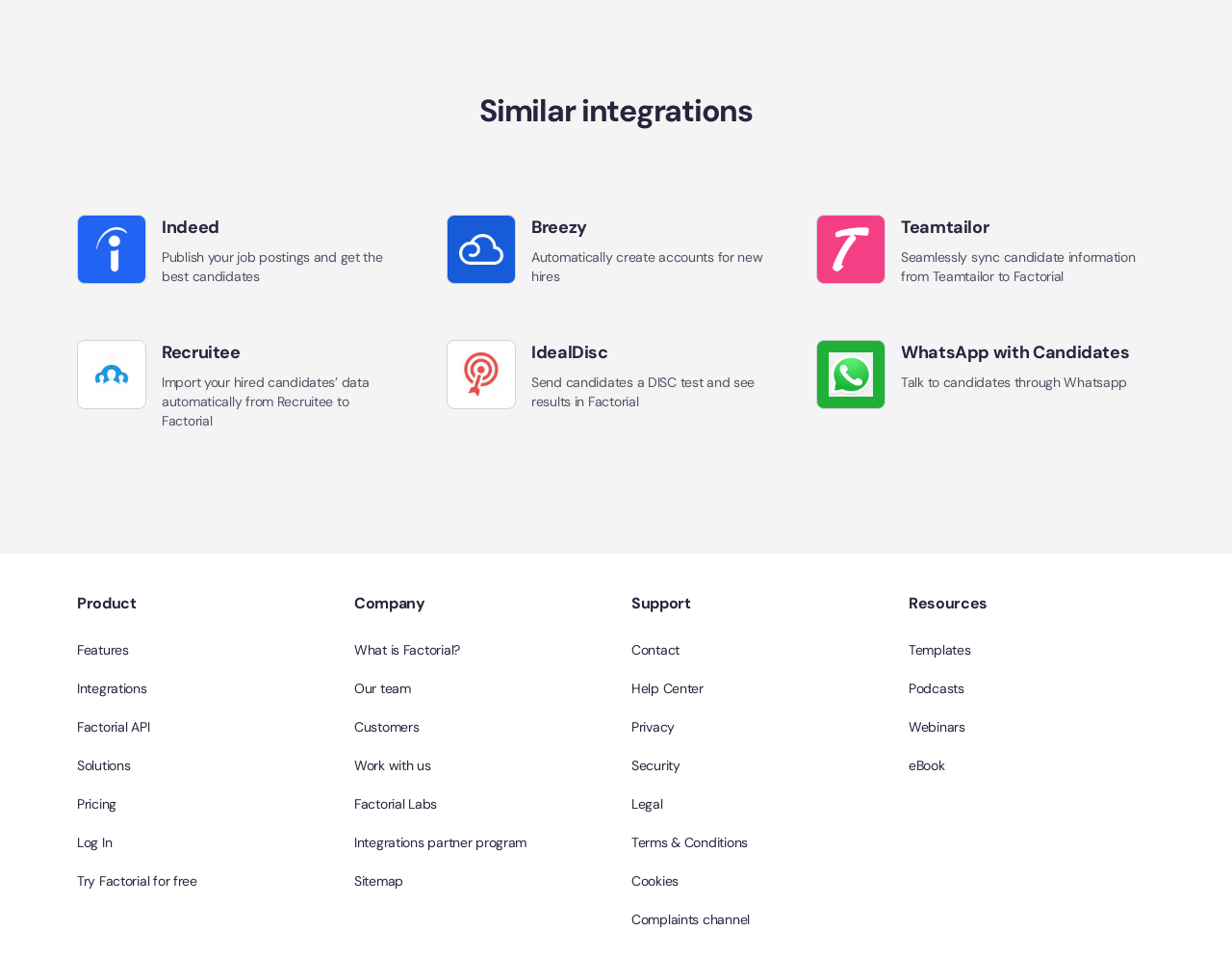Could you specify the bounding box coordinates for the clickable section to complete the following instruction: "Learn about Factorial API"?

[0.062, 0.74, 0.121, 0.78]